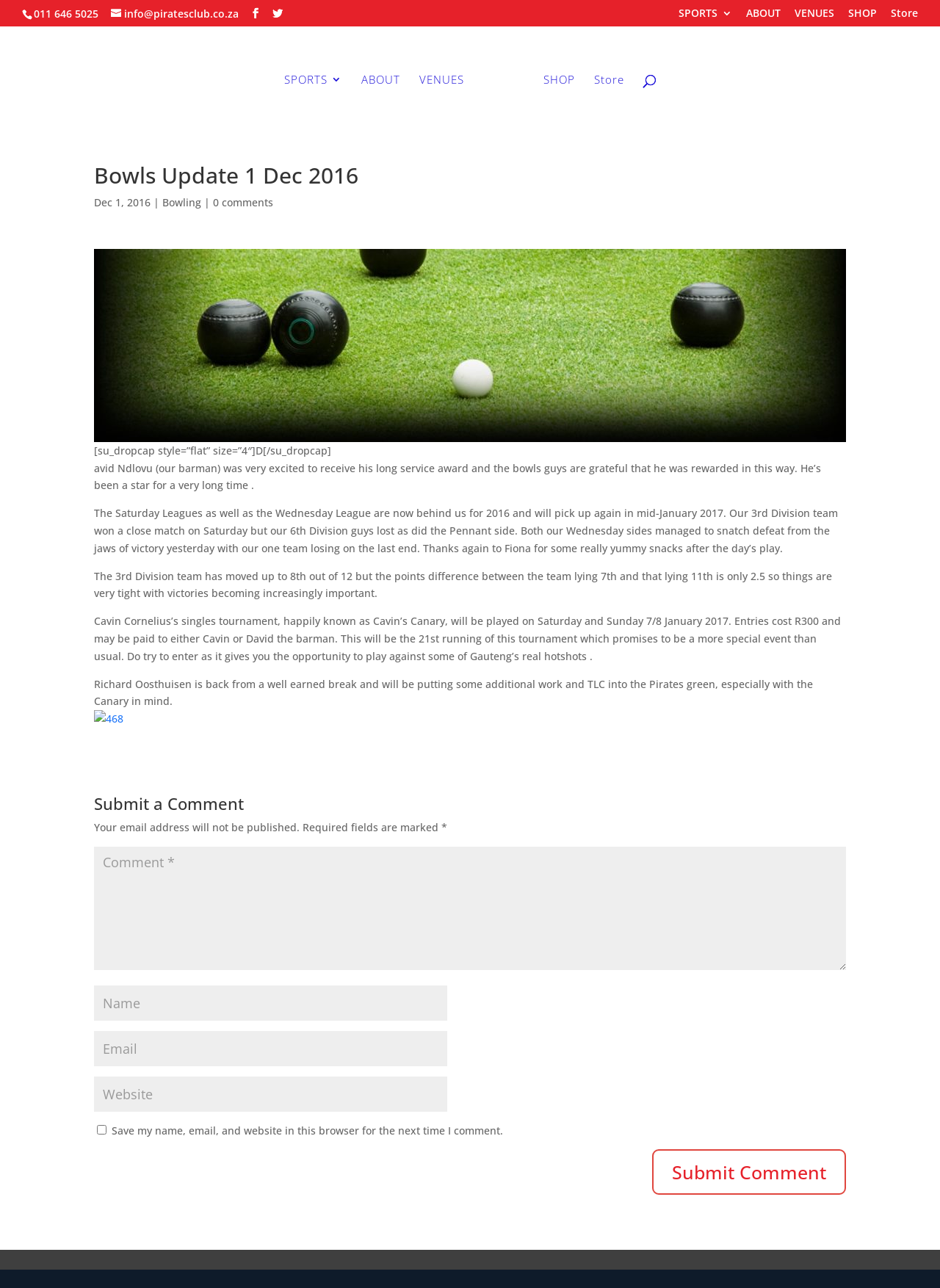Please specify the bounding box coordinates in the format (top-left x, top-left y, bottom-right x, bottom-right y), with all values as floating point numbers between 0 and 1. Identify the bounding box of the UI element described by: input value="Website" name="url"

[0.1, 0.836, 0.476, 0.863]